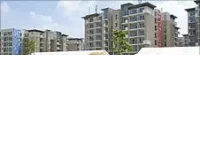Detail every significant feature and component of the image.

The image depicts the Athlete Village constructed for the Commonwealth Games, showcasing a modern residential complex designed to accommodate athletes during the event. The buildings feature contemporary architectural elements with multiple stories and balconies, set against a clear blue sky. The blend of colors on the façades adds a vibrant touch to the otherwise urban environment. This village symbolizes the efforts made to provide athletes with comfortable living arrangements, although it also raises questions about the impact on local communities, as the construction has displaced many residents. The scene reflects a moment in history during the Commonwealth Games, highlighting both the grandeur of the event and the social issues surrounding it.